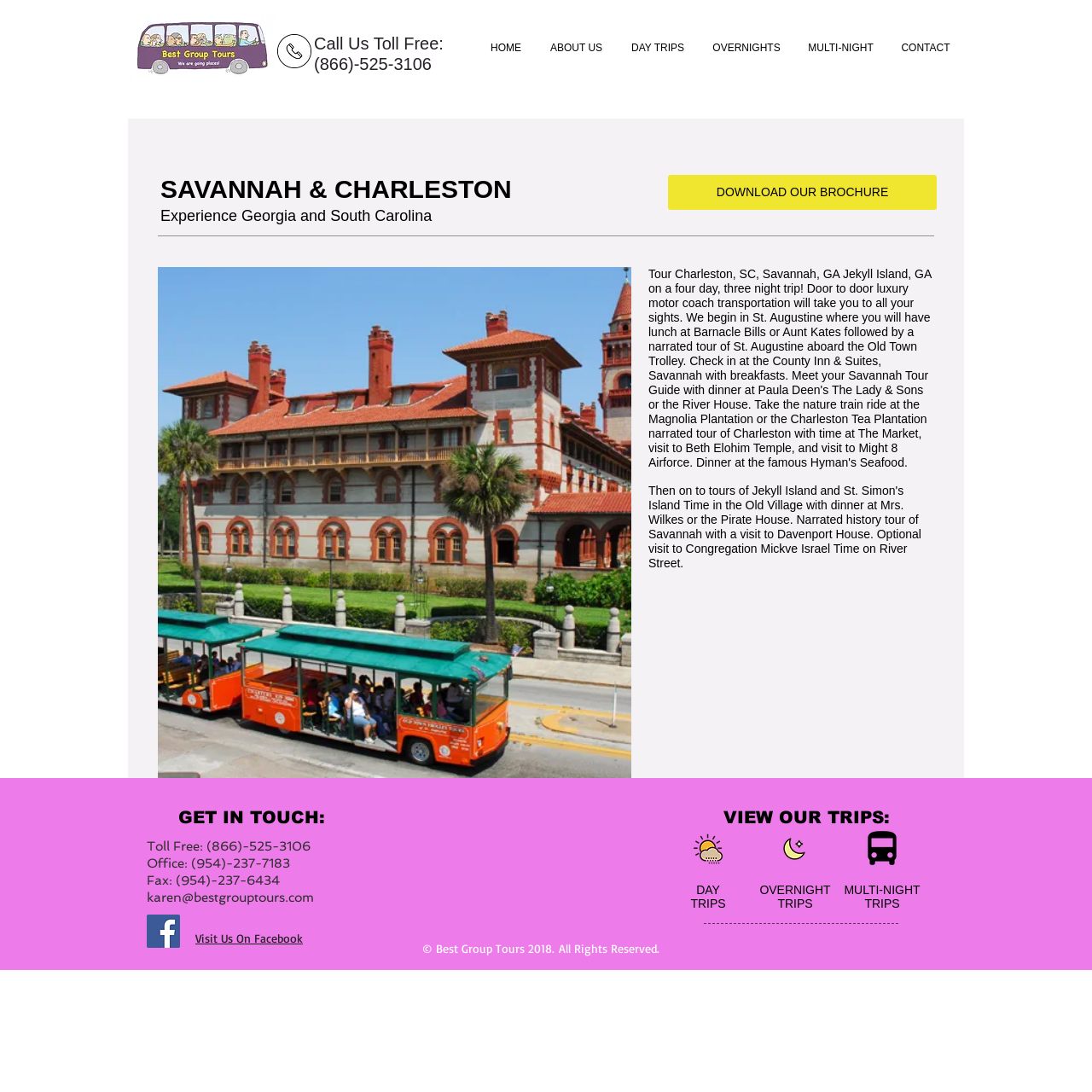Give a one-word or short-phrase answer to the following question: 
What is the name of the trip package featured on the webpage?

SAVANNAH & CHARLESTON